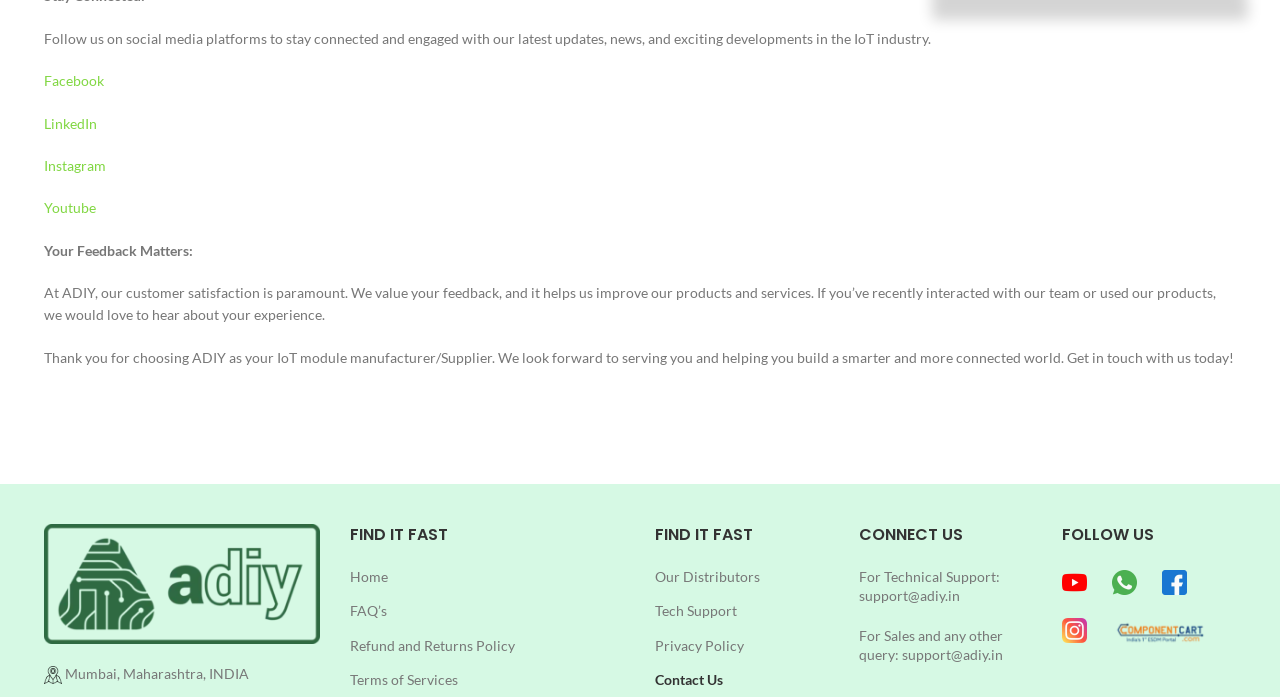Please specify the bounding box coordinates of the clickable region to carry out the following instruction: "Visit ADIY's Youtube channel". The coordinates should be four float numbers between 0 and 1, in the format [left, top, right, bottom].

[0.83, 0.817, 0.849, 0.853]